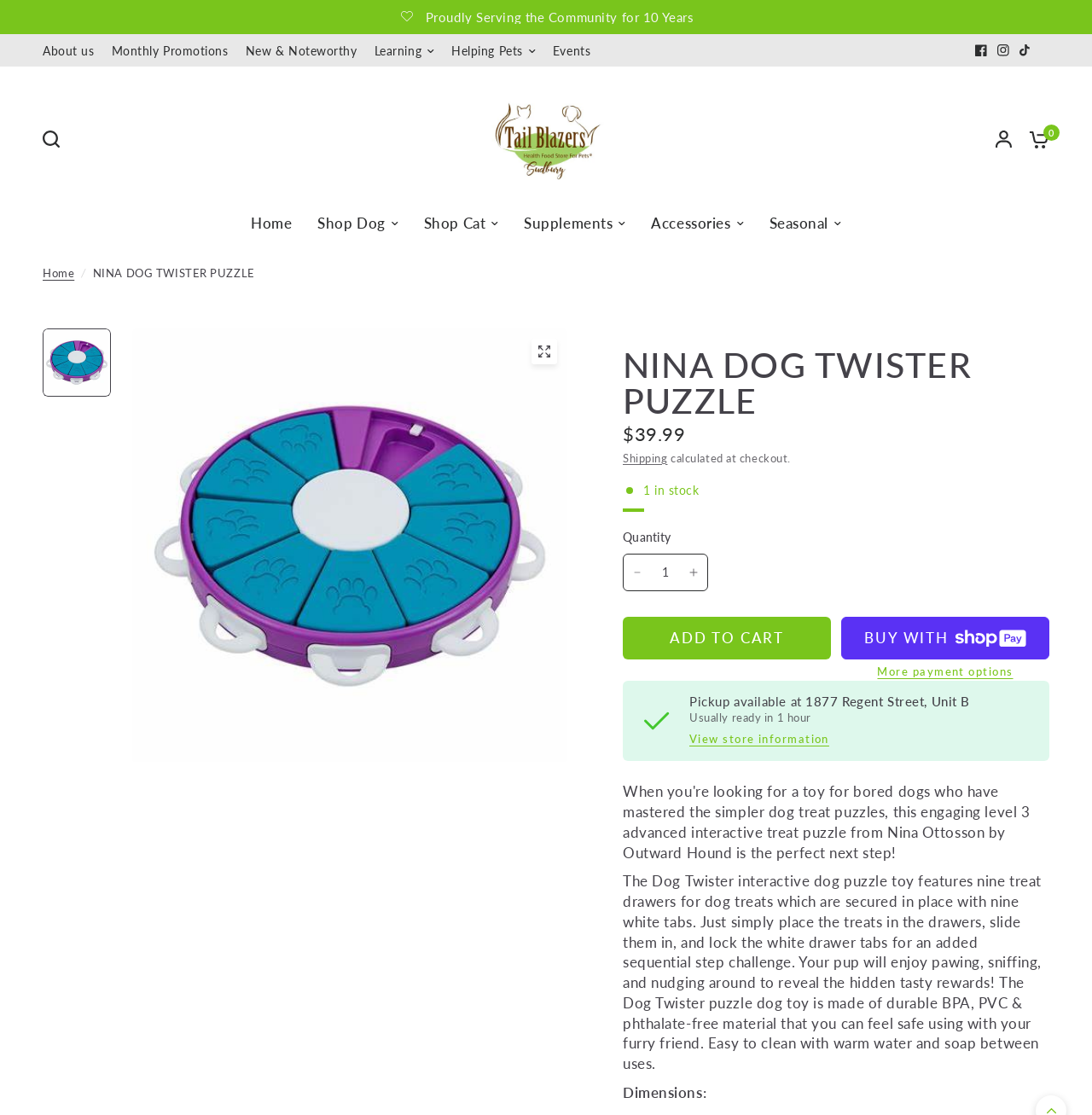Identify the webpage's primary heading and generate its text.

NINA DOG TWISTER PUZZLE